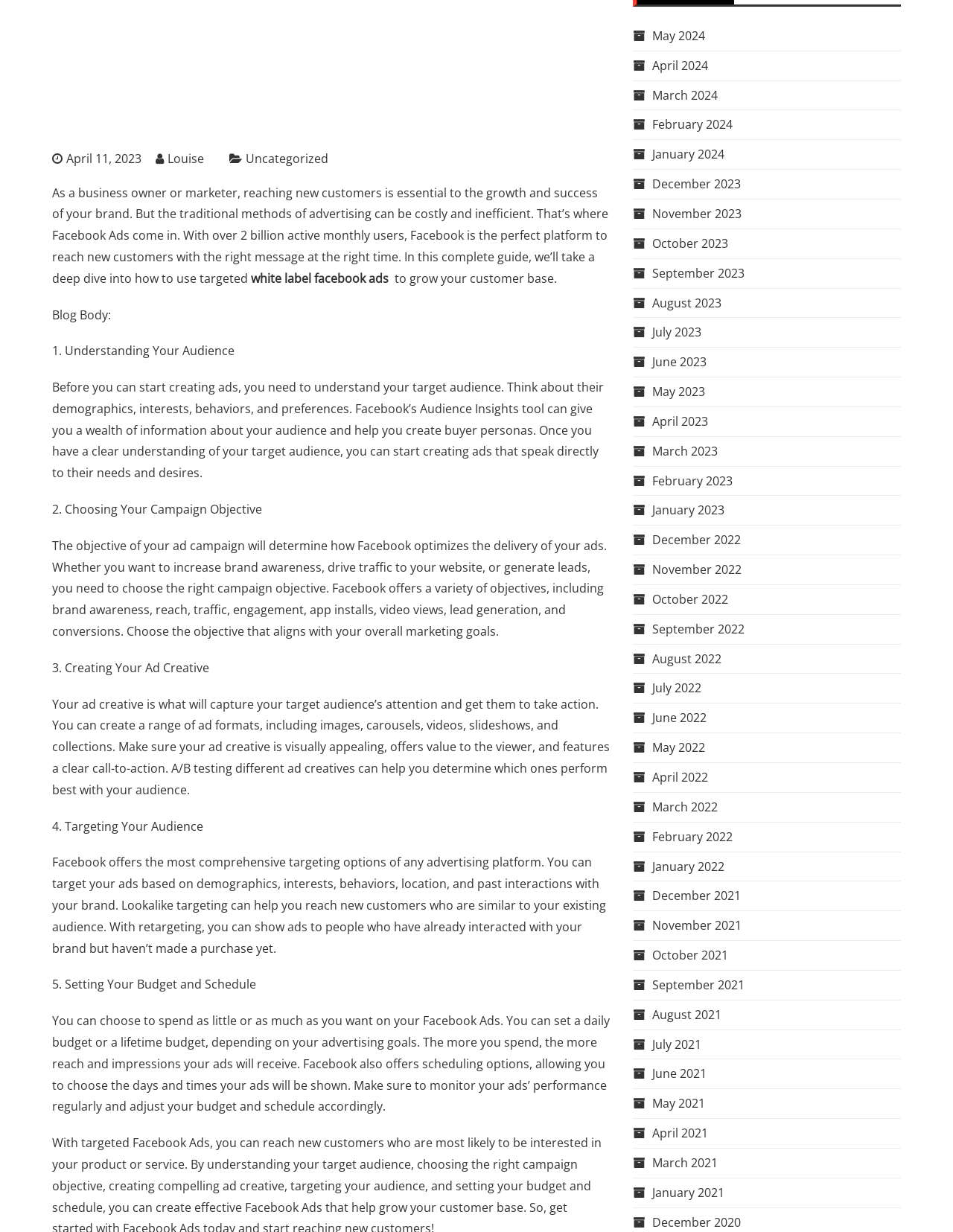Given the element description "people & services" in the screenshot, predict the bounding box coordinates of that UI element.

None